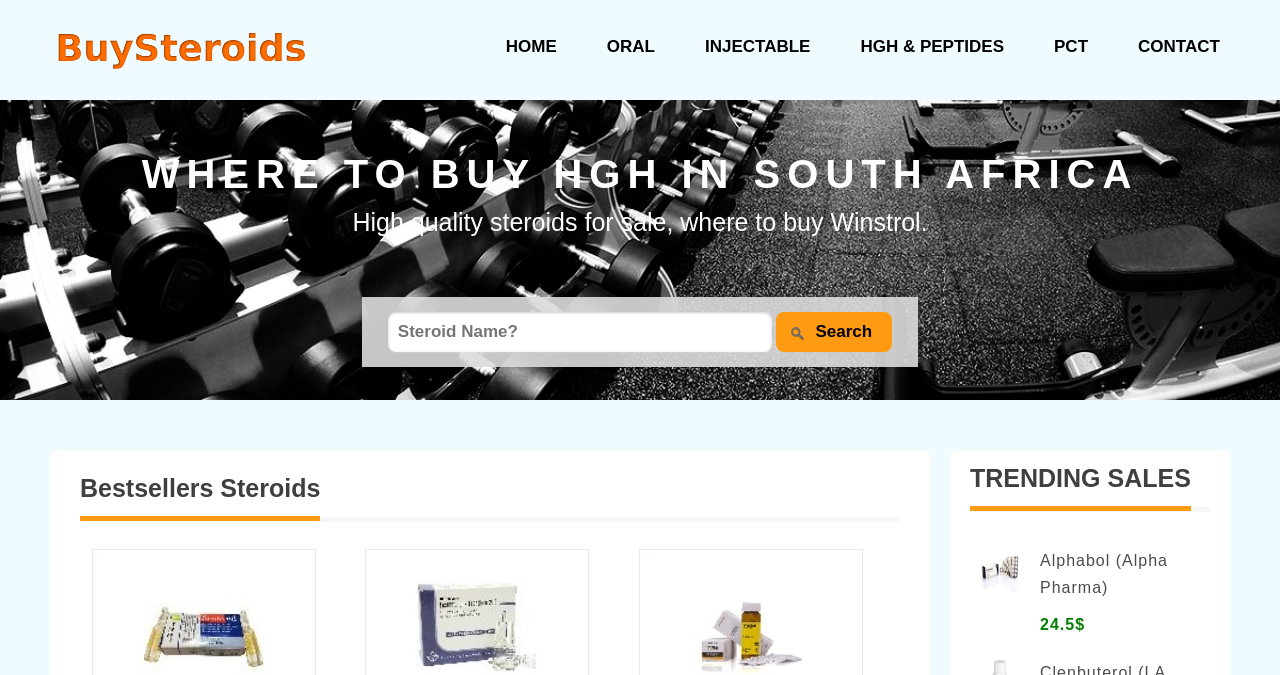Answer in one word or a short phrase: 
How many navigation links are there?

7